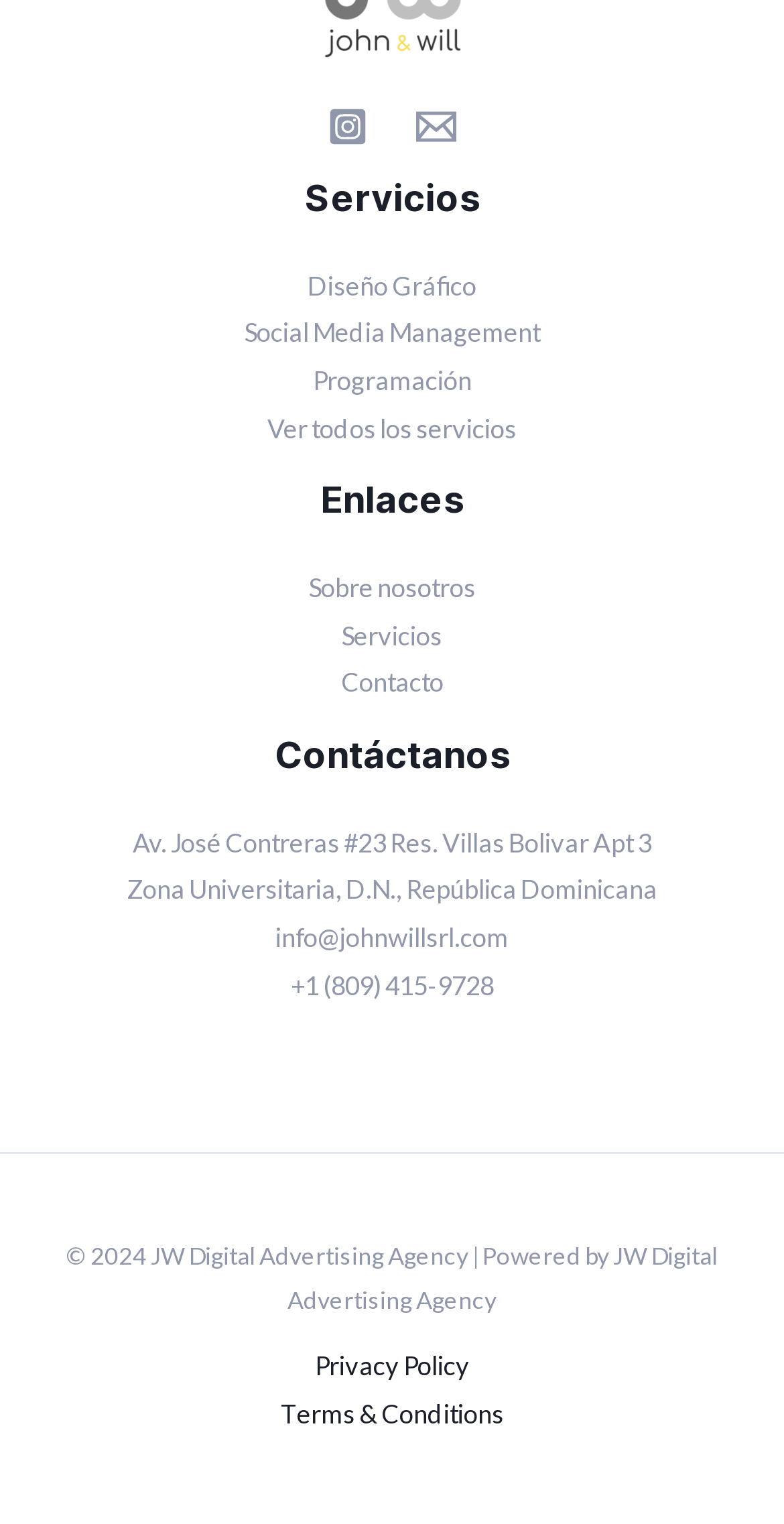Specify the bounding box coordinates for the region that must be clicked to perform the given instruction: "click keluaran togel hari ini".

[0.349, 0.013, 0.703, 0.035]